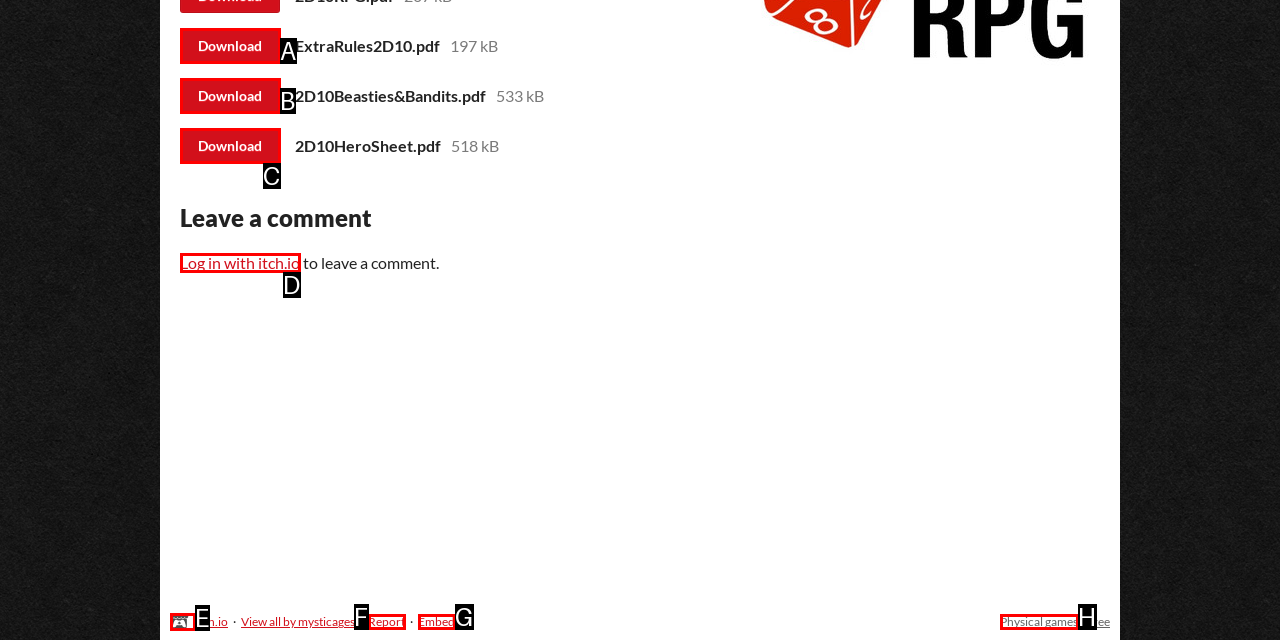Choose the option that matches the following description: Log in with itch.io
Answer with the letter of the correct option.

D